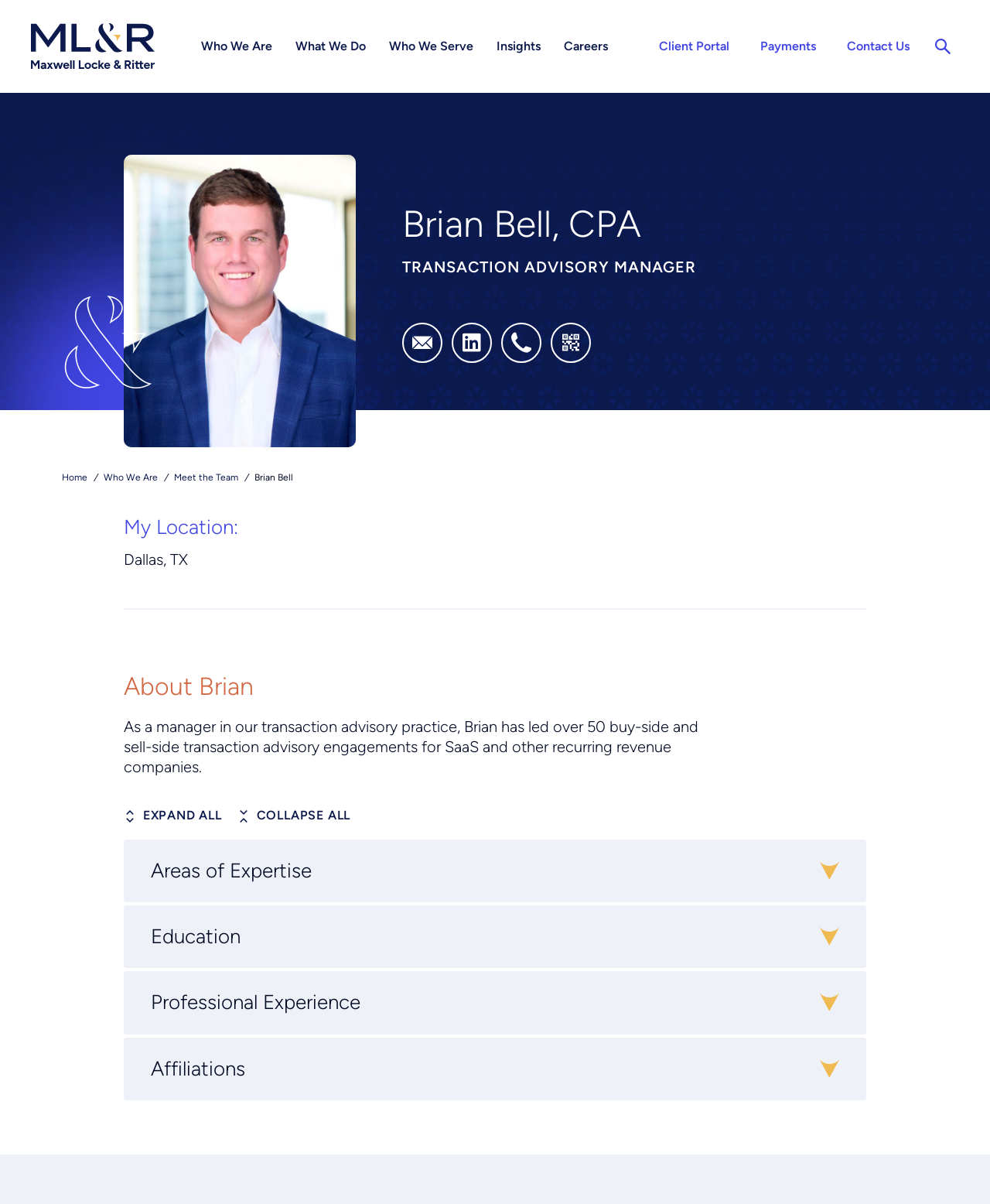Determine the bounding box coordinates for the area you should click to complete the following instruction: "Contact Us".

[0.841, 0.026, 0.933, 0.051]